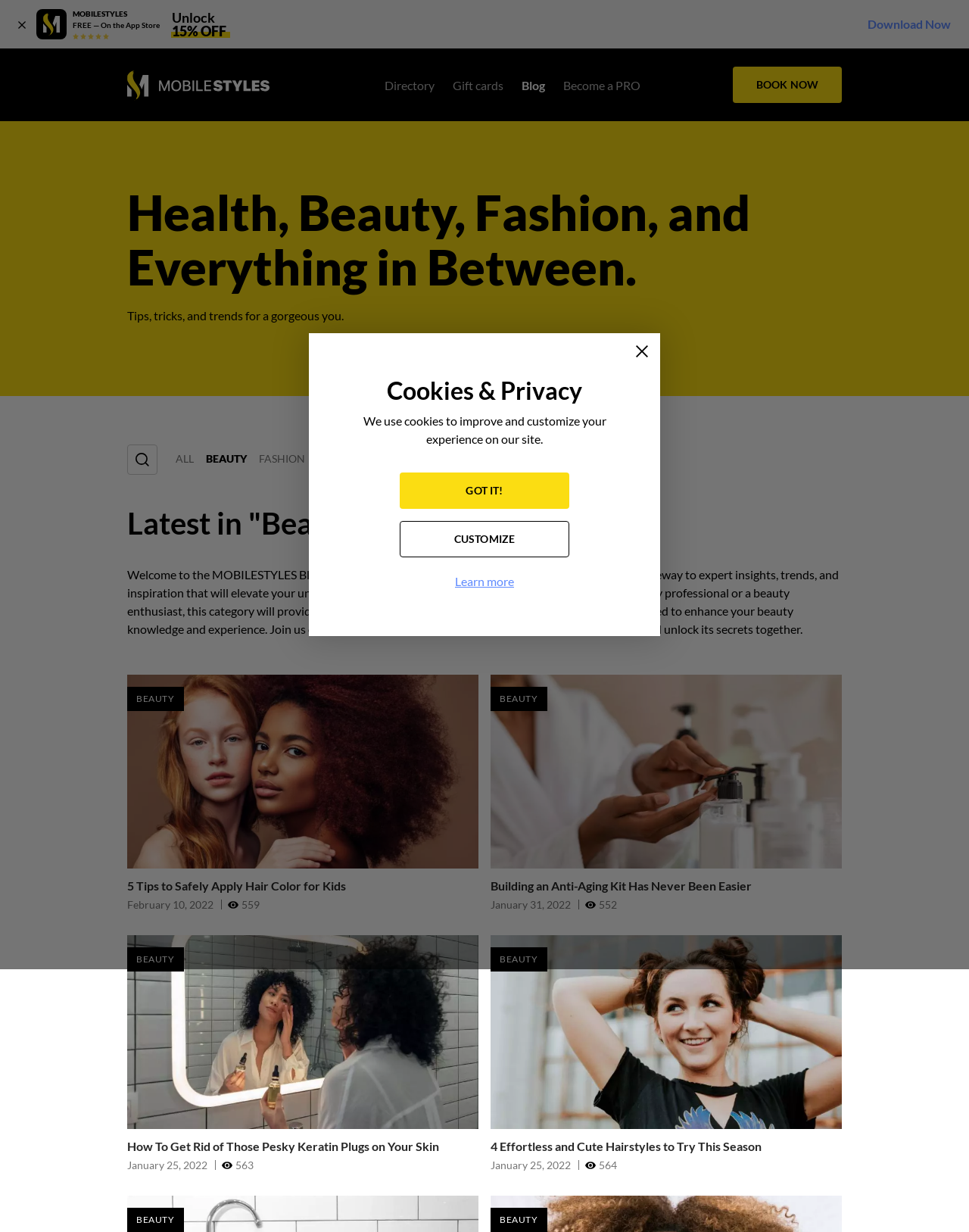Determine the bounding box coordinates of the clickable region to carry out the instruction: "Click the 'Download Now' button".

[0.895, 0.015, 0.981, 0.025]